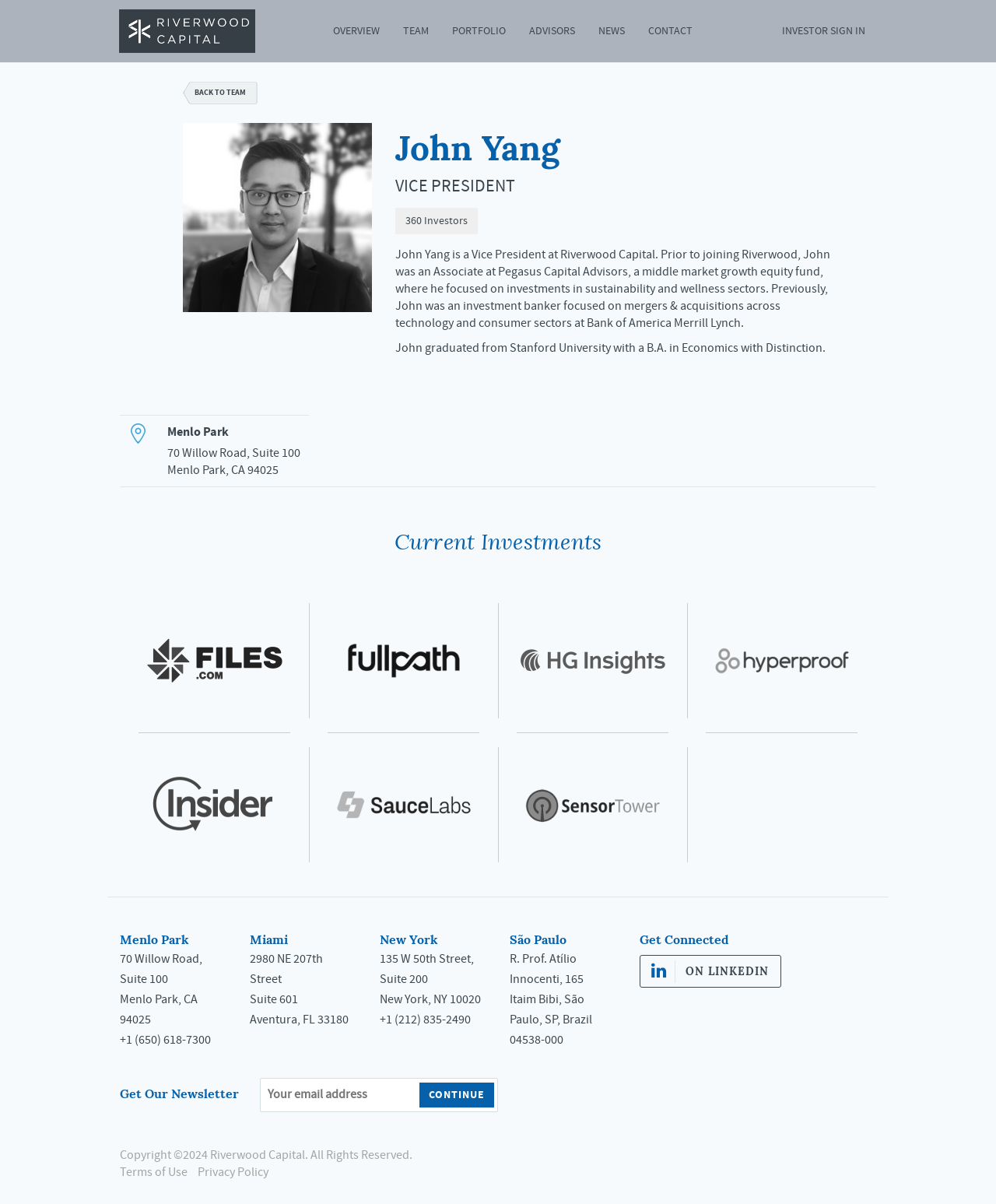Provide the bounding box coordinates for the area that should be clicked to complete the instruction: "Click on the INVESTOR SIGN IN link".

[0.773, 0.0, 0.88, 0.052]